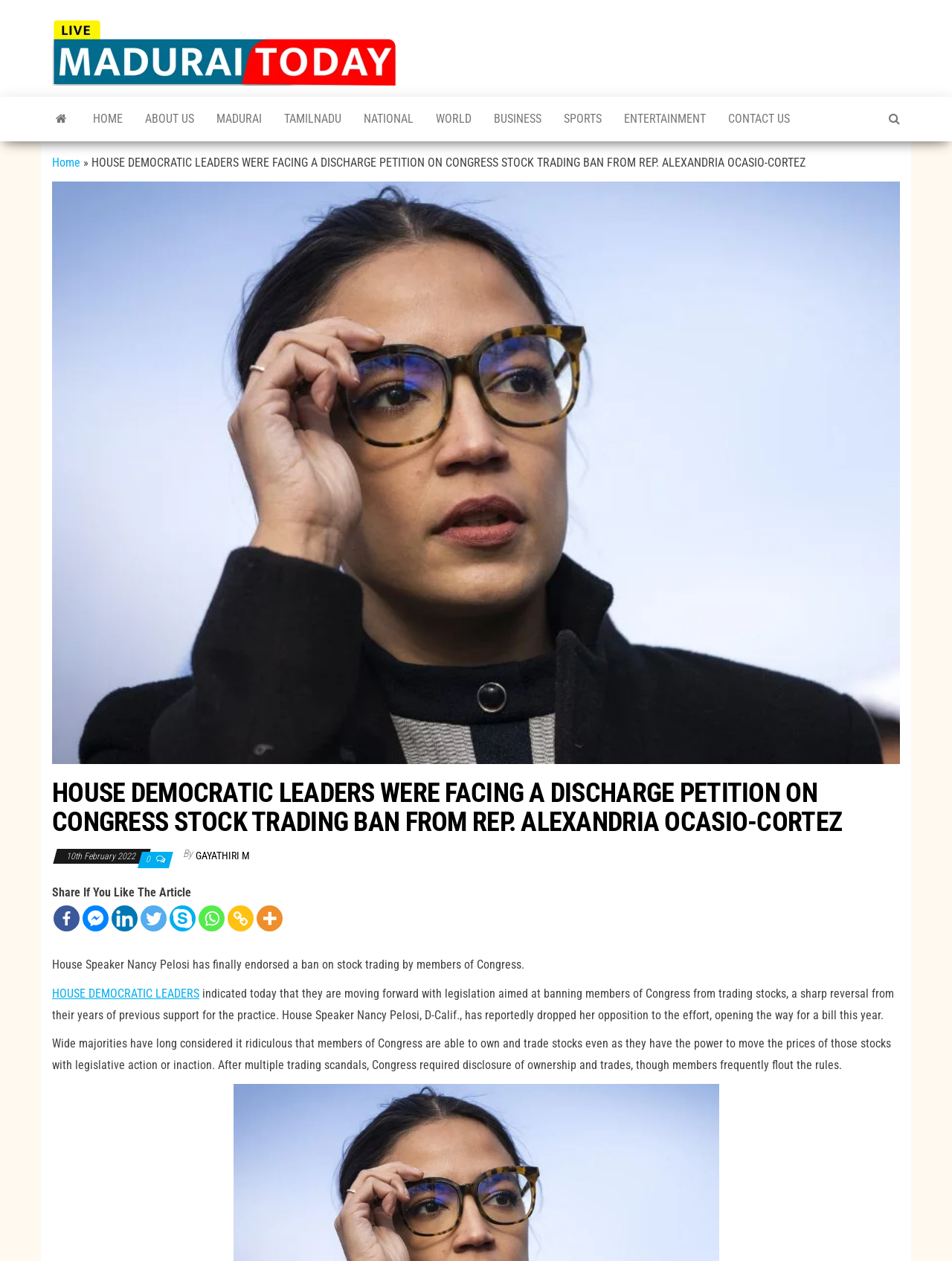What is the date of the article?
Based on the image, answer the question with a single word or brief phrase.

10th February 2022